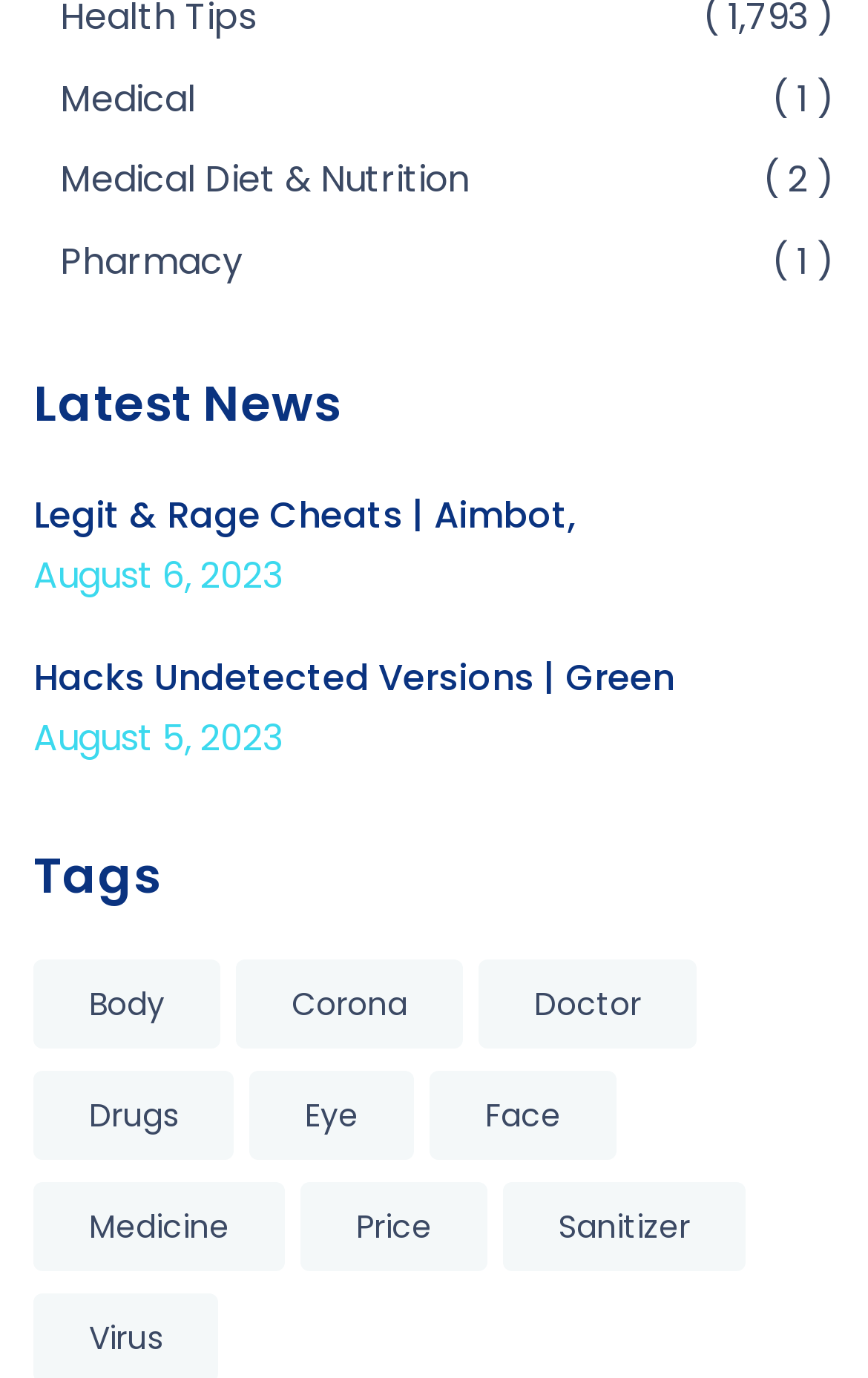Given the element description: "Medical Diet & nutrition", predict the bounding box coordinates of this UI element. The coordinates must be four float numbers between 0 and 1, given as [left, top, right, bottom].

[0.069, 0.112, 0.541, 0.149]